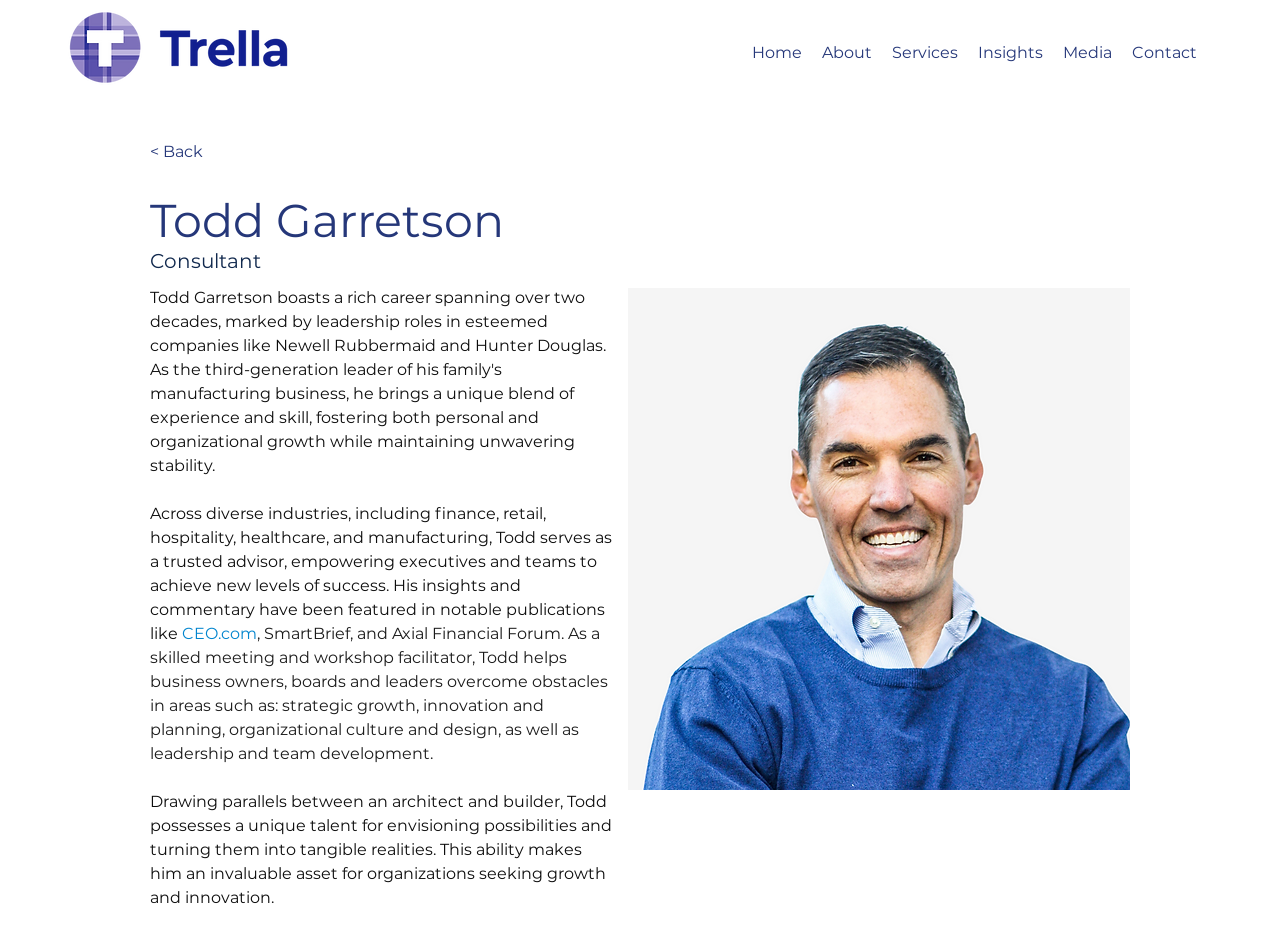Respond to the following question with a brief word or phrase:
What is the name of the publication featured in the webpage?

CEO.com